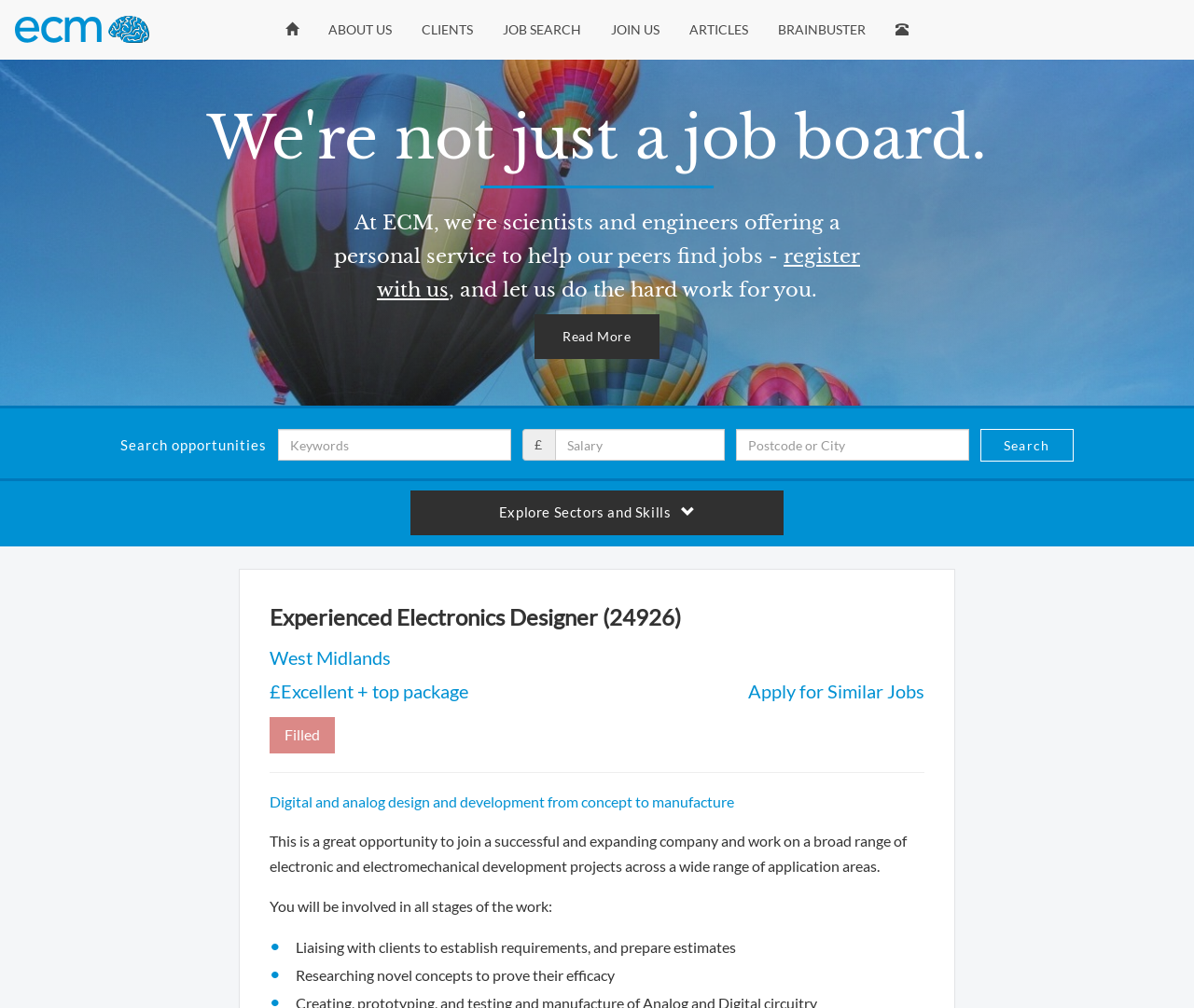Using the webpage screenshot, find the UI element described by Terms & Conditions. Provide the bounding box coordinates in the format (top-left x, top-left y, bottom-right x, bottom-right y), ensuring all values are floating point numbers between 0 and 1.

None